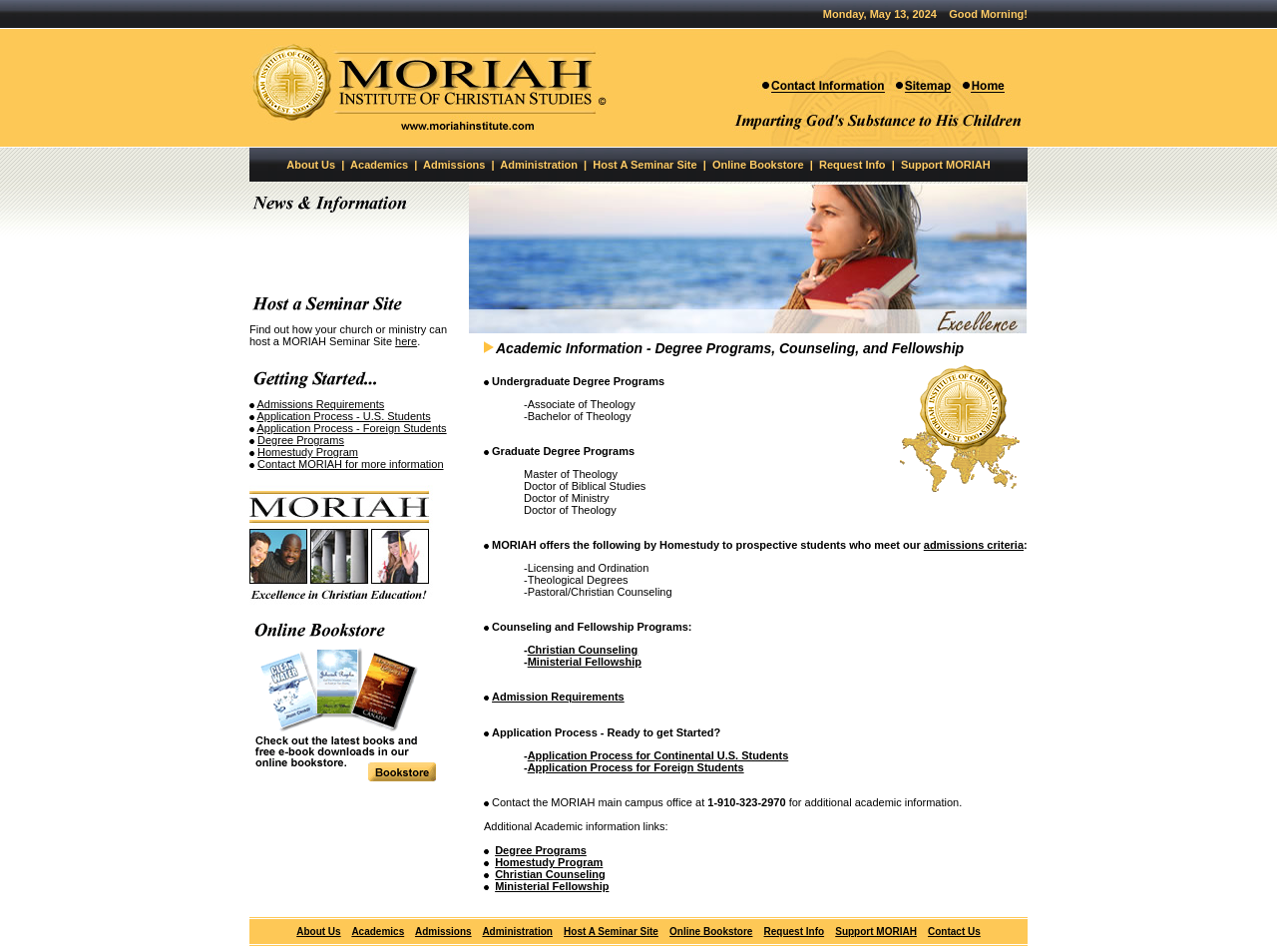What is the purpose of the Homestudy Program?
Look at the image and answer the question with a single word or phrase.

For prospective students who meet admissions criteria